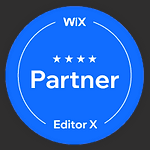Provide a comprehensive description of the image.

This image showcases the "WIX Partner Badge," an emblem highlighting the affiliation of a business or individual with WIX, a popular website-building platform. The badge features a vibrant blue circular design with the word "Partner" prominently displayed in the center, indicating a recognized partnership status. Surrounding the text are four stars above, conveying a sense of credibility and accomplishment. Below the main title, the words "Editor X" indicate a specific affiliation with WIX's advanced web design tool, which caters to professional designers and agencies. This badge signifies expertise in using WIX products and services, enhancing the user's ability to create stunning websites.